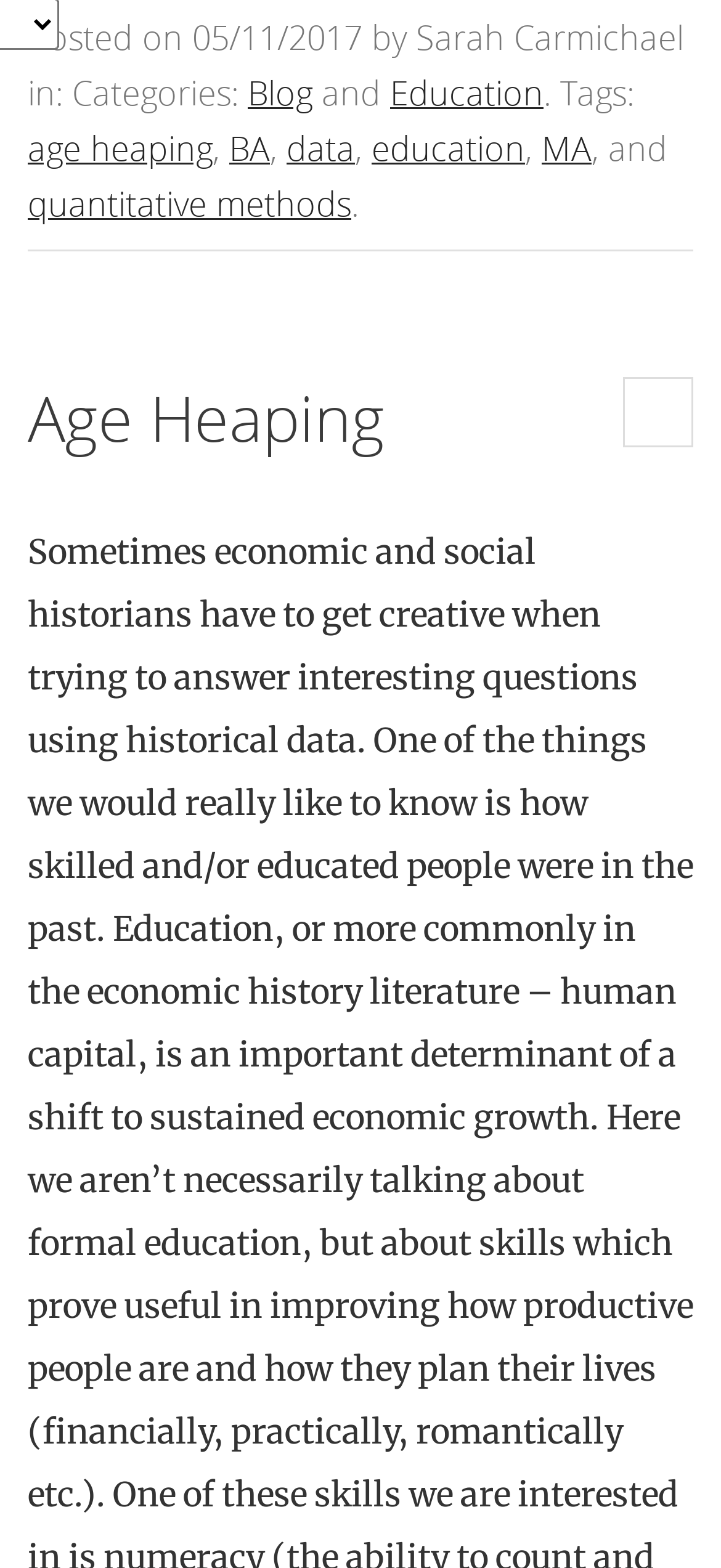Identify the bounding box for the UI element described as: "Blog". Ensure the coordinates are four float numbers between 0 and 1, formatted as [left, top, right, bottom].

[0.344, 0.044, 0.433, 0.072]